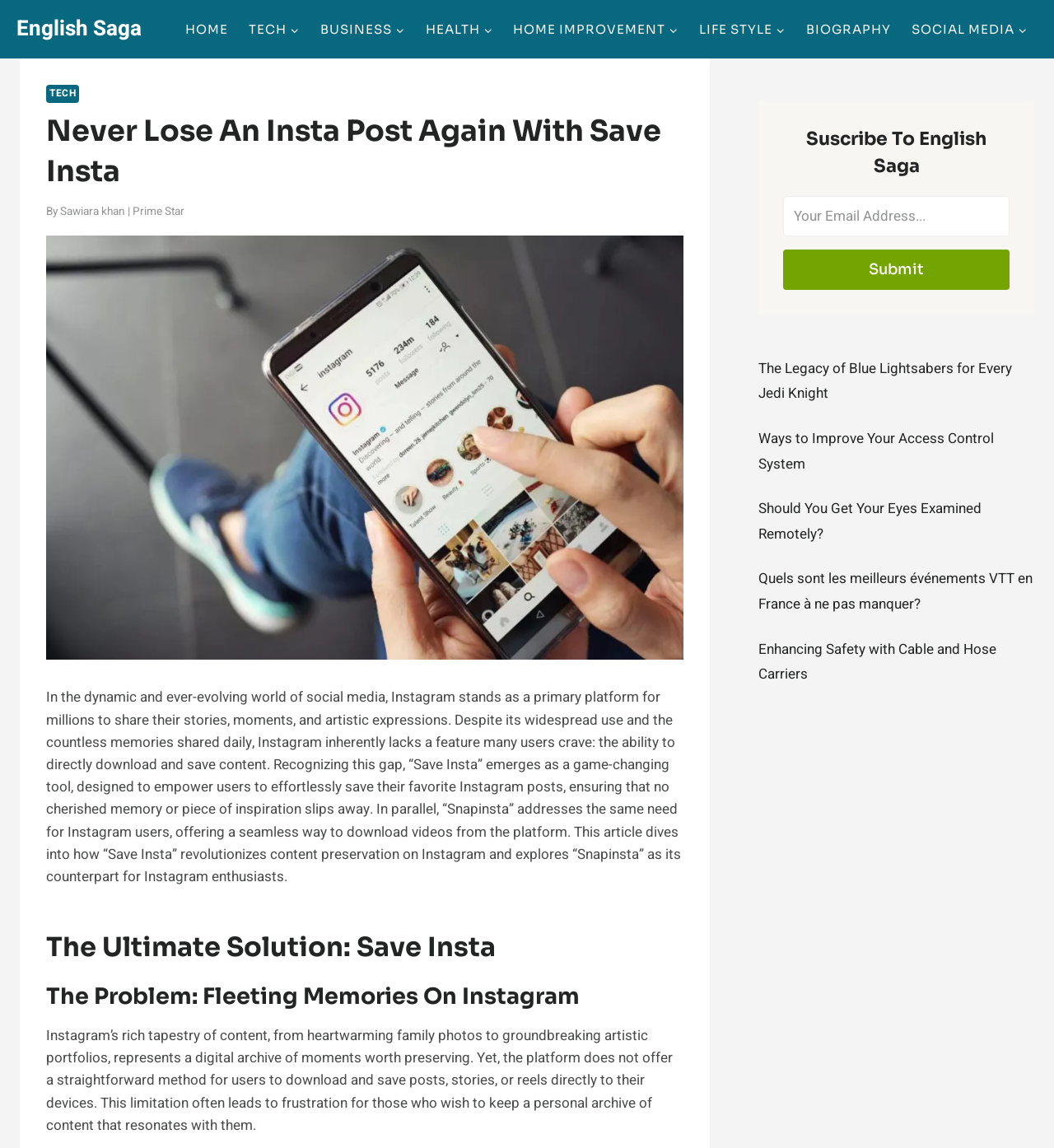Identify the bounding box for the described UI element: "Lifestyle".

None